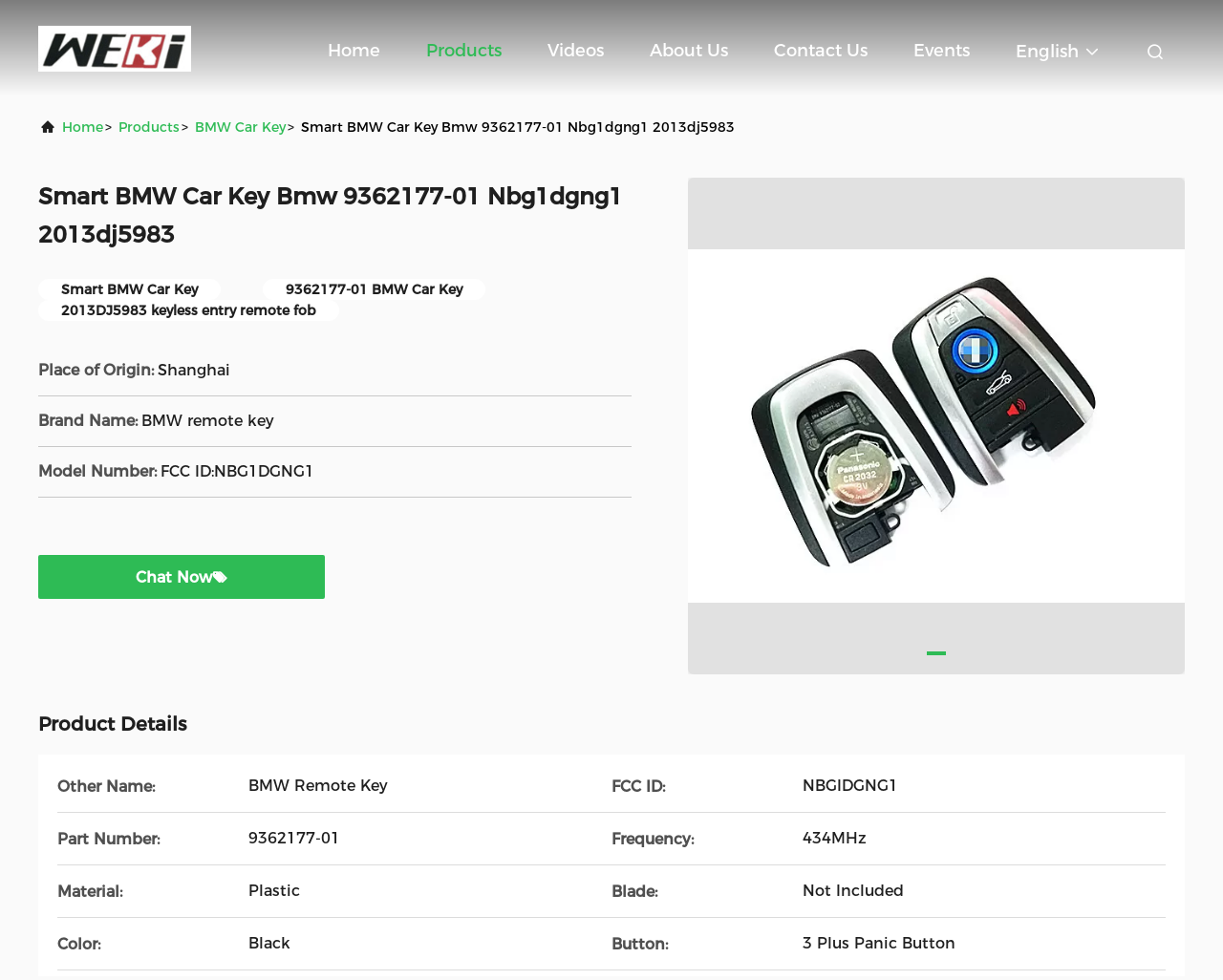Can you identify the bounding box coordinates of the clickable region needed to carry out this instruction: 'Contact the supplier'? The coordinates should be four float numbers within the range of 0 to 1, stated as [left, top, right, bottom].

[0.633, 0.022, 0.709, 0.08]